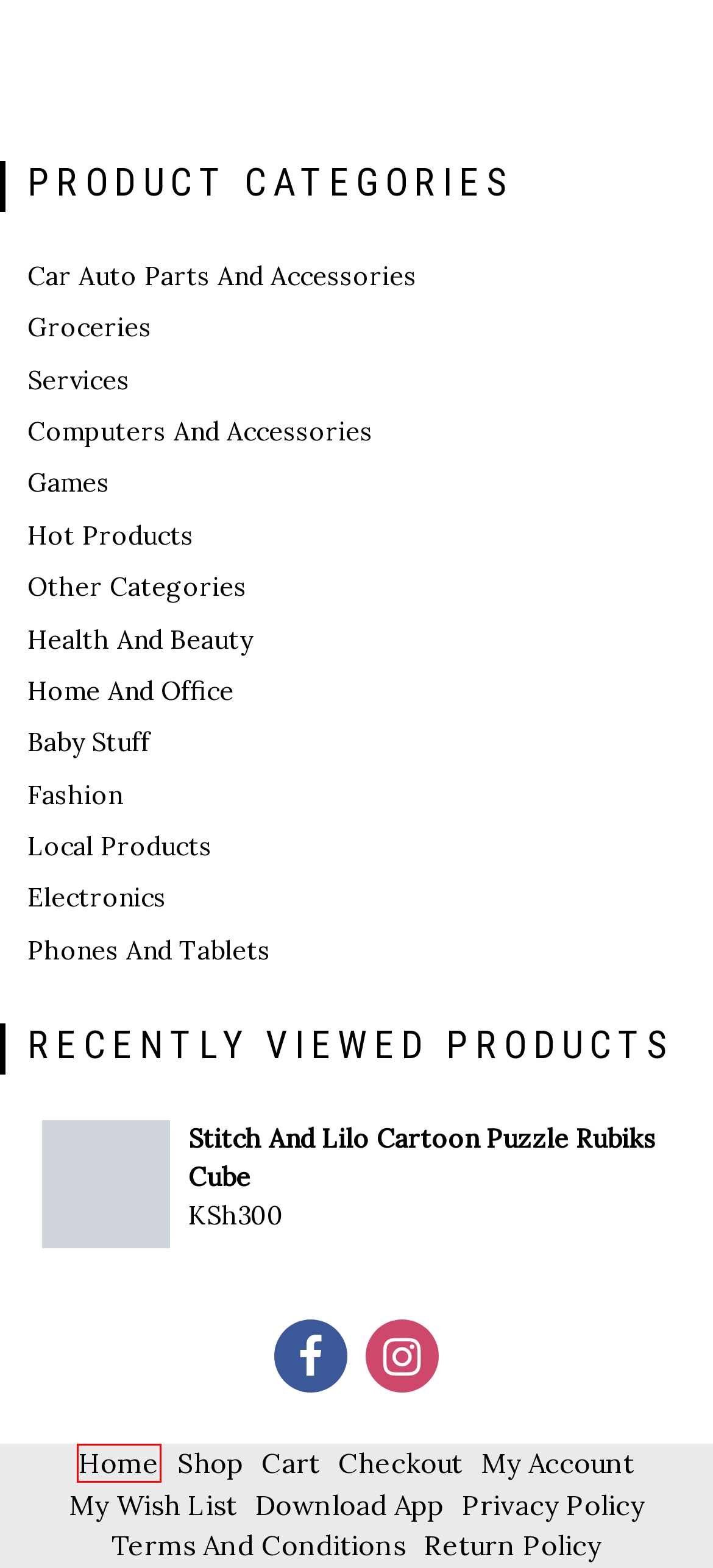Examine the screenshot of a webpage featuring a red bounding box and identify the best matching webpage description for the new page that results from clicking the element within the box. Here are the options:
A. Santa Ecommerce - Terms And Conditions
B. Santa Ecommerce - Return Policy
C. Santa Ecommerce -
D. Santa Ecommerce - Services
E. Santa Ecommerce: Making Online Shopping In Kenya Count
F. My Account - Santa Ecommerce
G. Santa Ecommerce - Privacy Policy
H. Santa Ecommerce - Shop

E